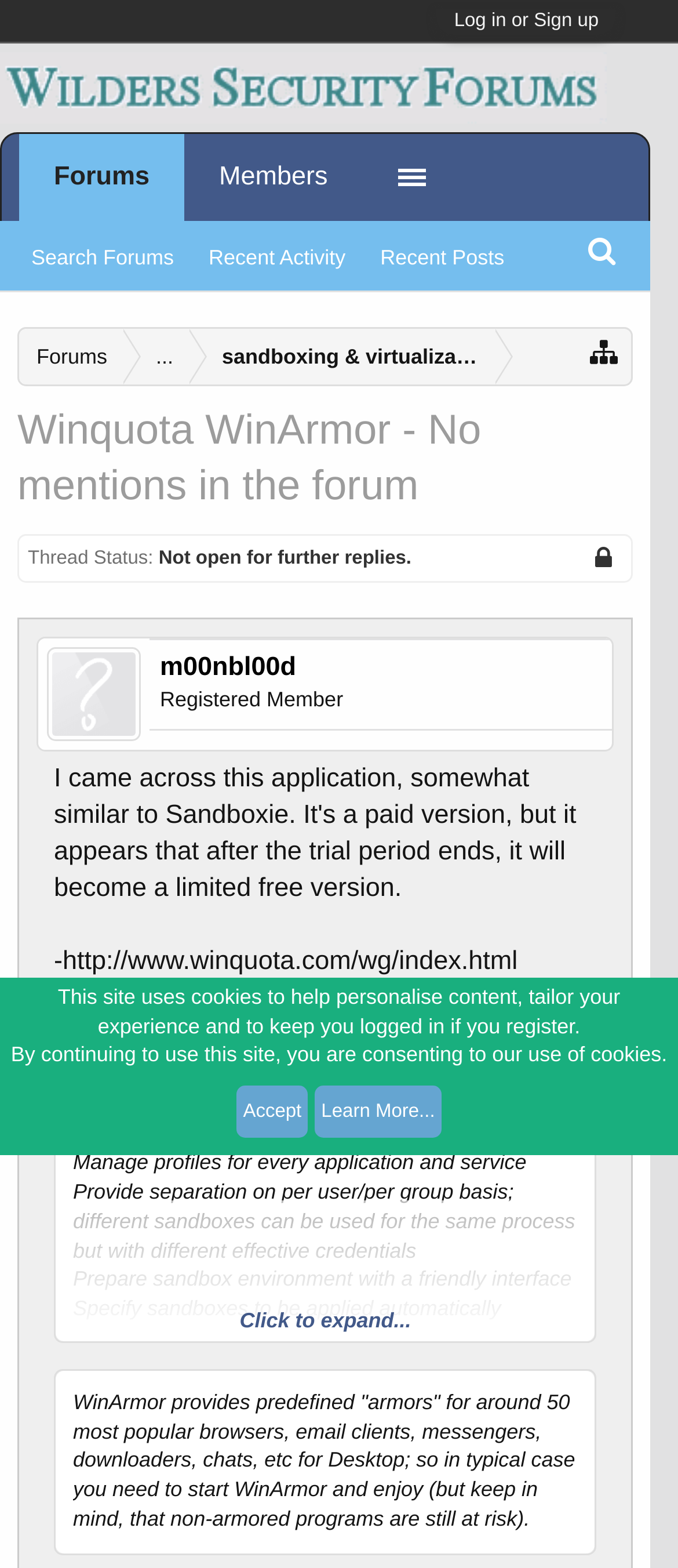Please identify the bounding box coordinates of the clickable area that will fulfill the following instruction: "Search the forums". The coordinates should be in the format of four float numbers between 0 and 1, i.e., [left, top, right, bottom].

[0.021, 0.143, 0.282, 0.185]